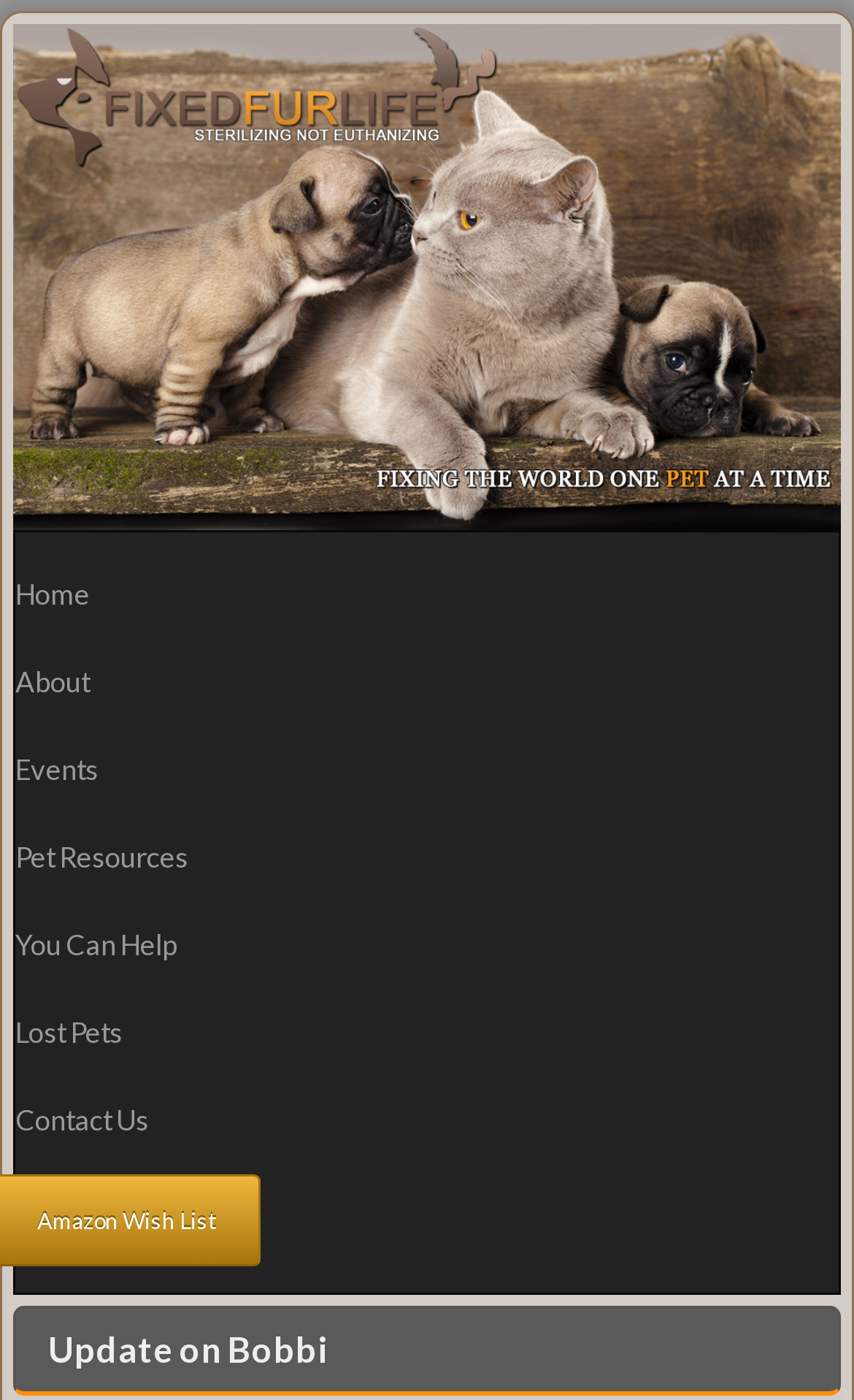Find and extract the text of the primary heading on the webpage.

UPDATE ON BOBBI